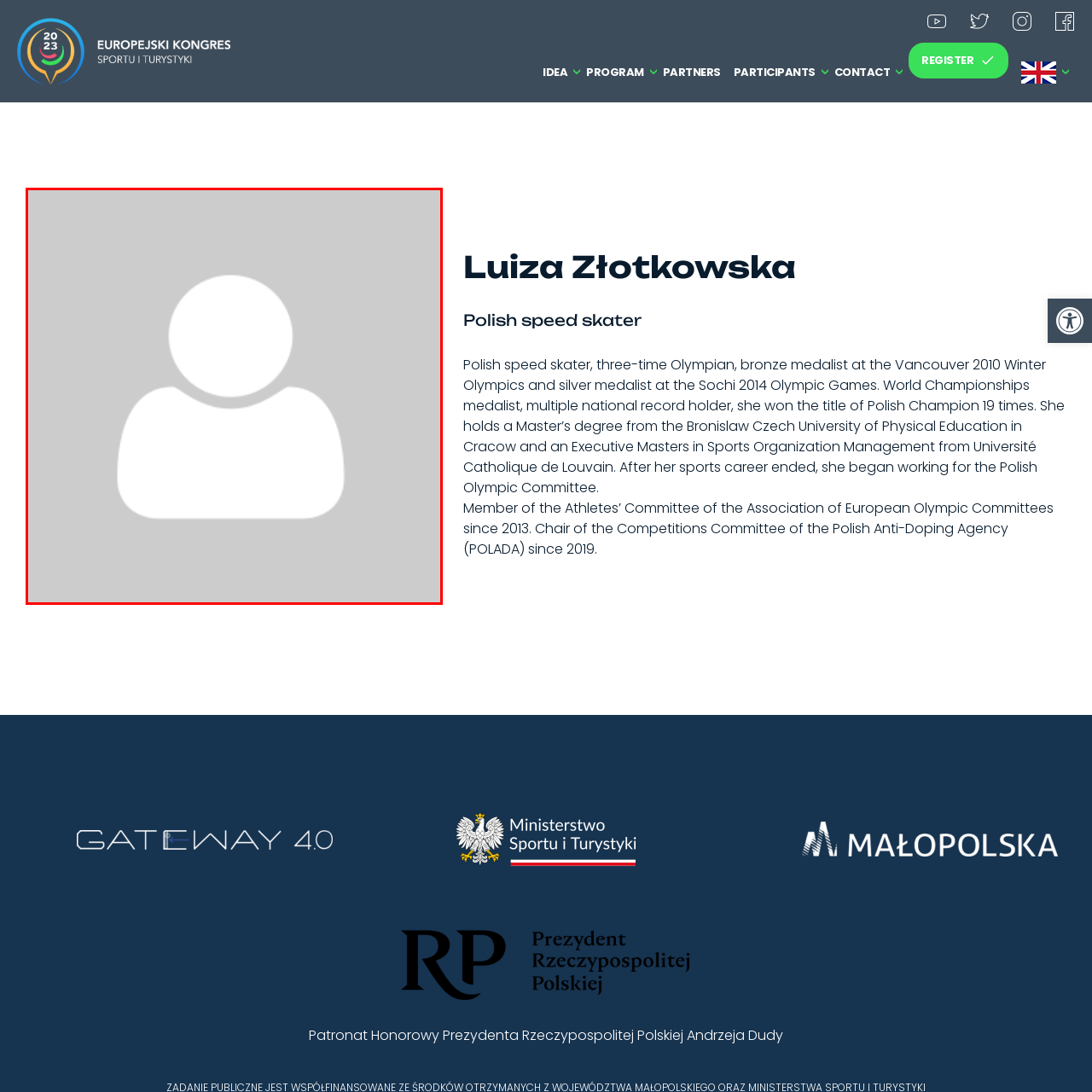What is Luiza Złotkowska's highest education degree?
Please examine the image within the red bounding box and provide your answer using just one word or phrase.

Master's